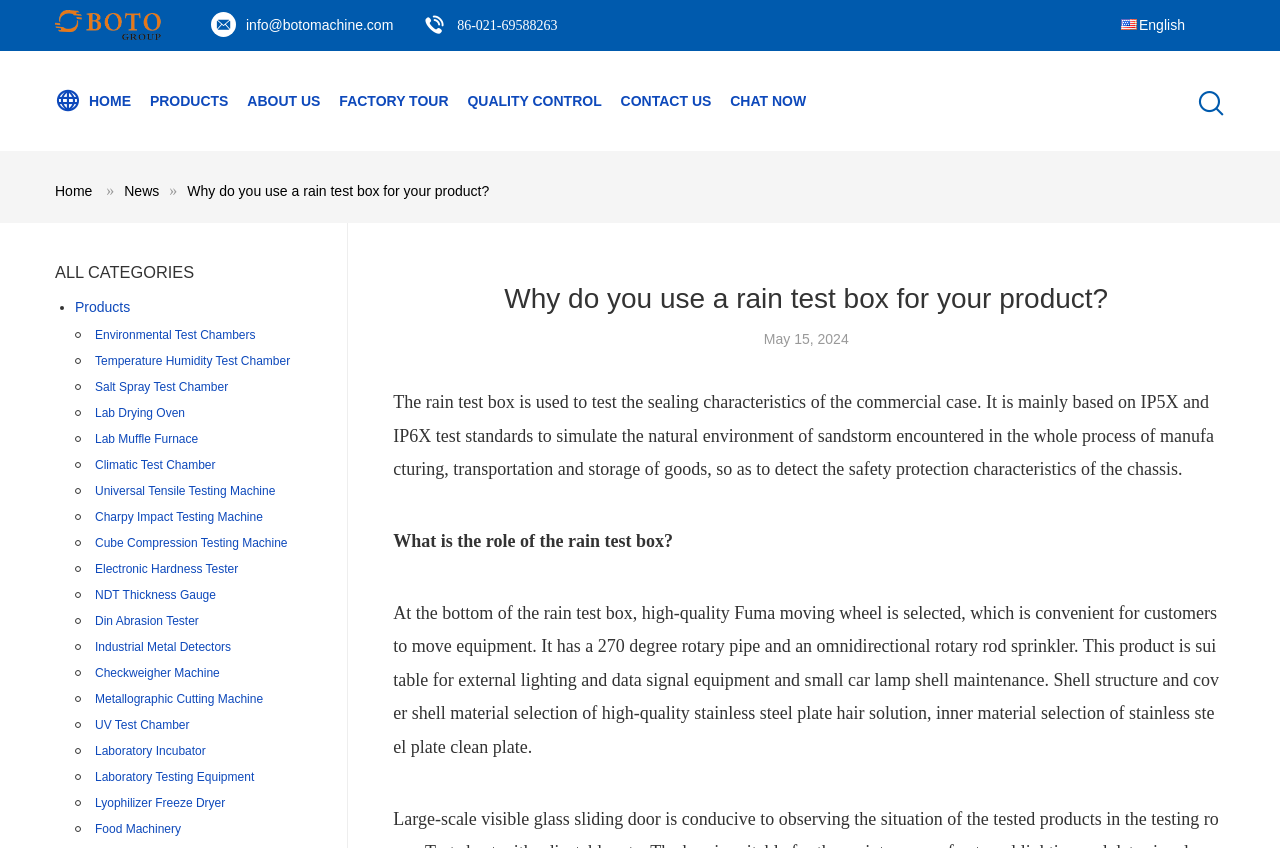Analyze the image and answer the question with as much detail as possible: 
What is the function of the 270 degree rotary pipe in the rain test box?

The function of the 270 degree rotary pipe in the rain test box is described in the text on the webpage, which states that 'It has a 270 degree rotary pipe and an omnidirectional rotary rod sprinkler.' This text is found in the static text element with ID 481.